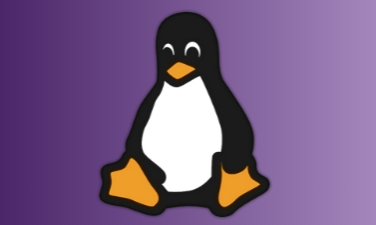What is the background of the image? Based on the image, give a response in one word or a short phrase.

Modern